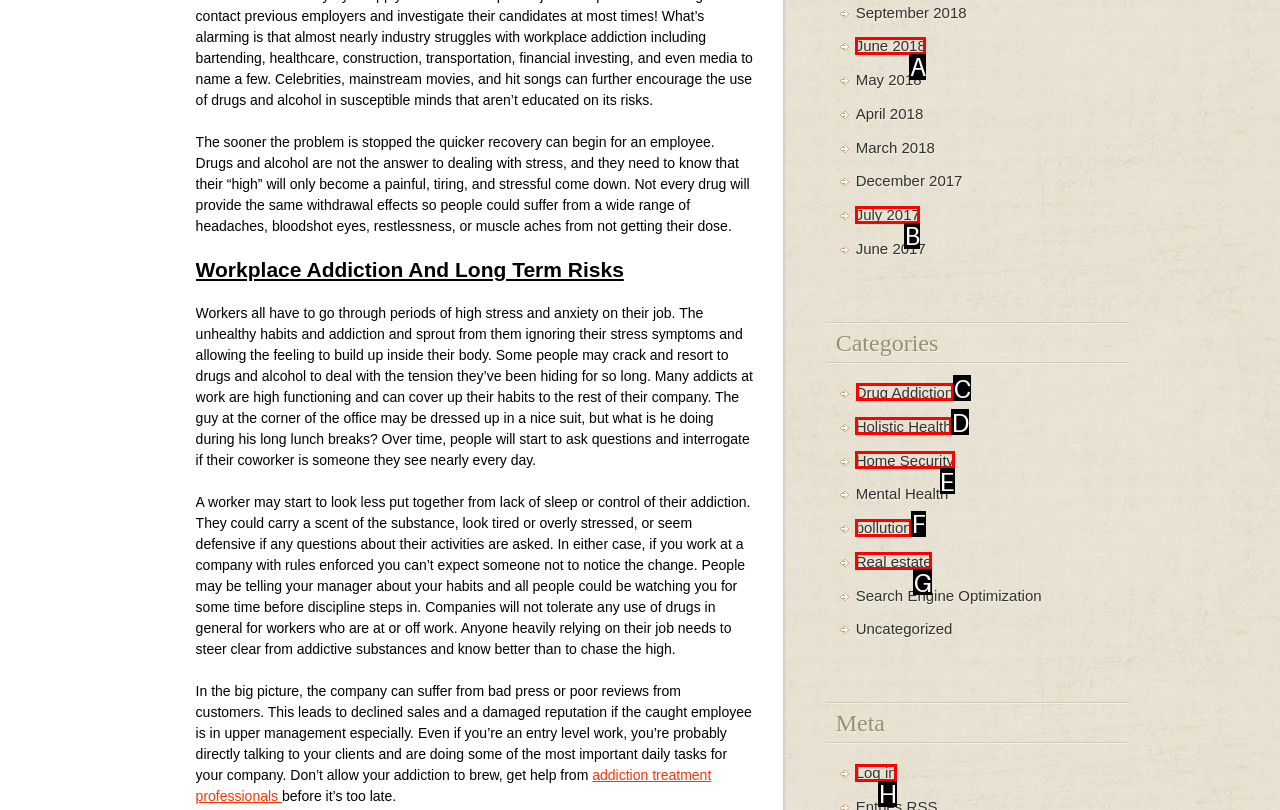Specify which element within the red bounding boxes should be clicked for this task: Go to 'Drug Addiction' category Respond with the letter of the correct option.

C